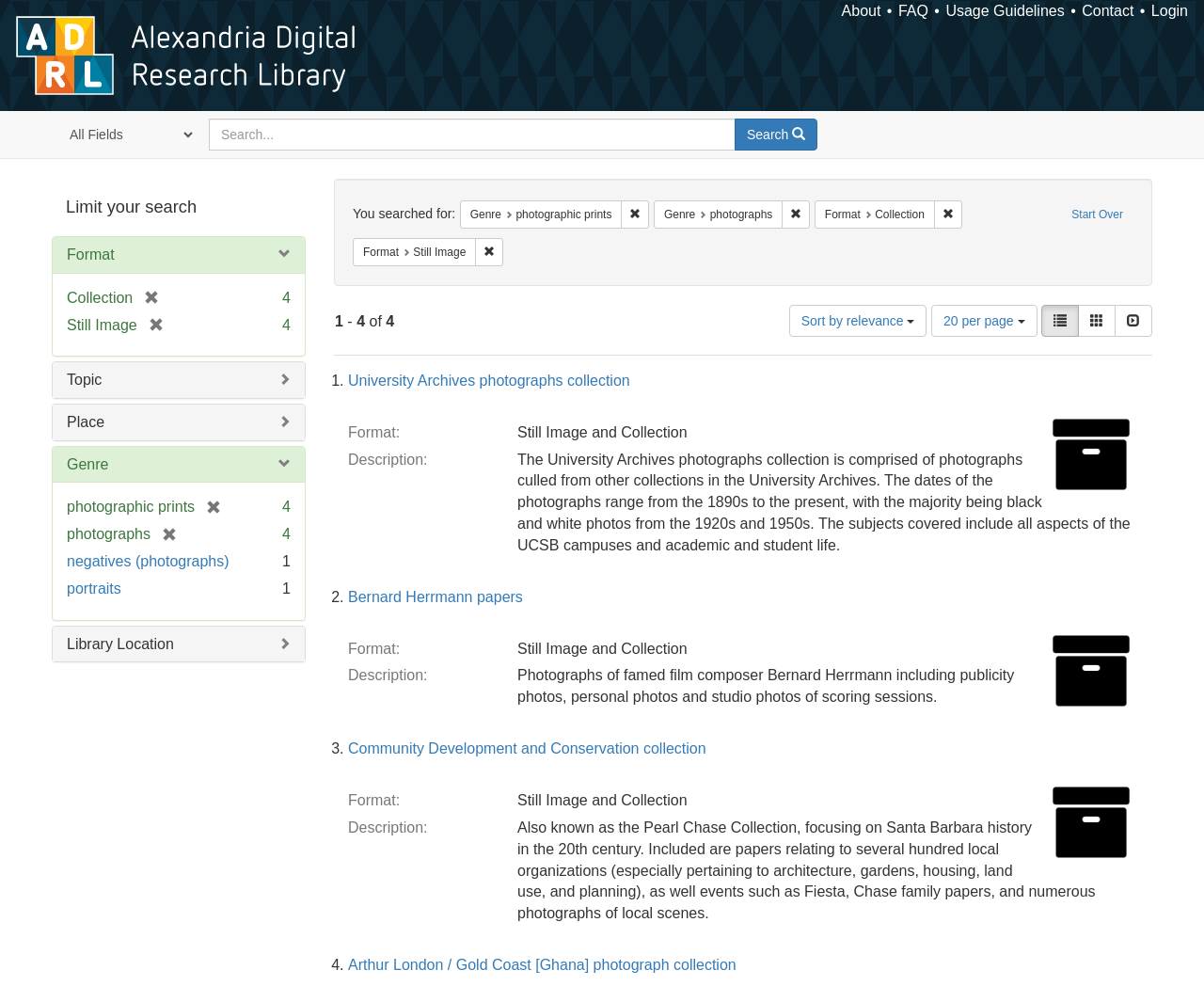Please specify the bounding box coordinates of the area that should be clicked to accomplish the following instruction: "Sort results by relevance". The coordinates should consist of four float numbers between 0 and 1, i.e., [left, top, right, bottom].

[0.655, 0.304, 0.77, 0.336]